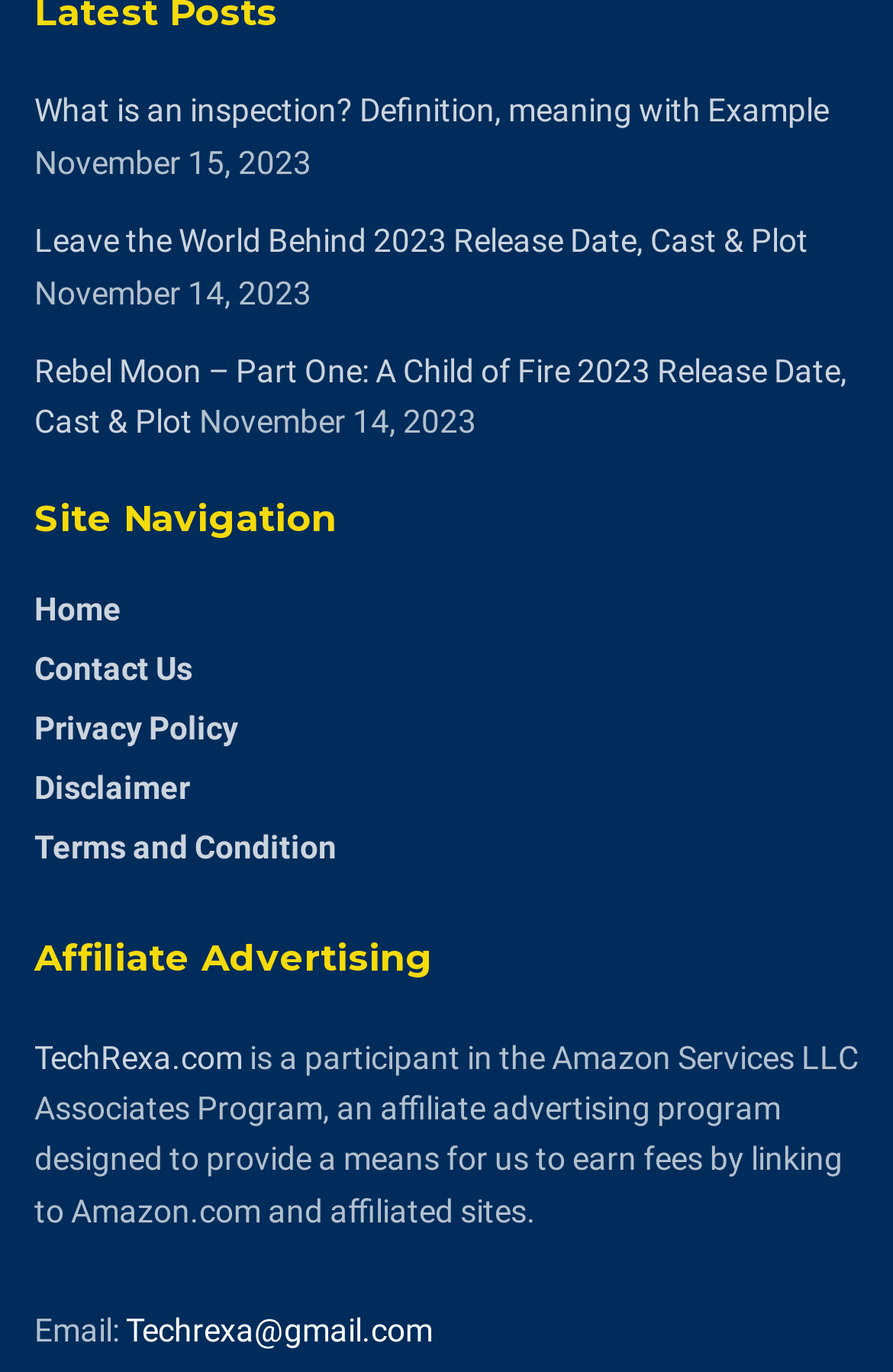Respond to the question below with a single word or phrase:
What is the topic of the 'What is an inspection?' article?

Definition, meaning with Example